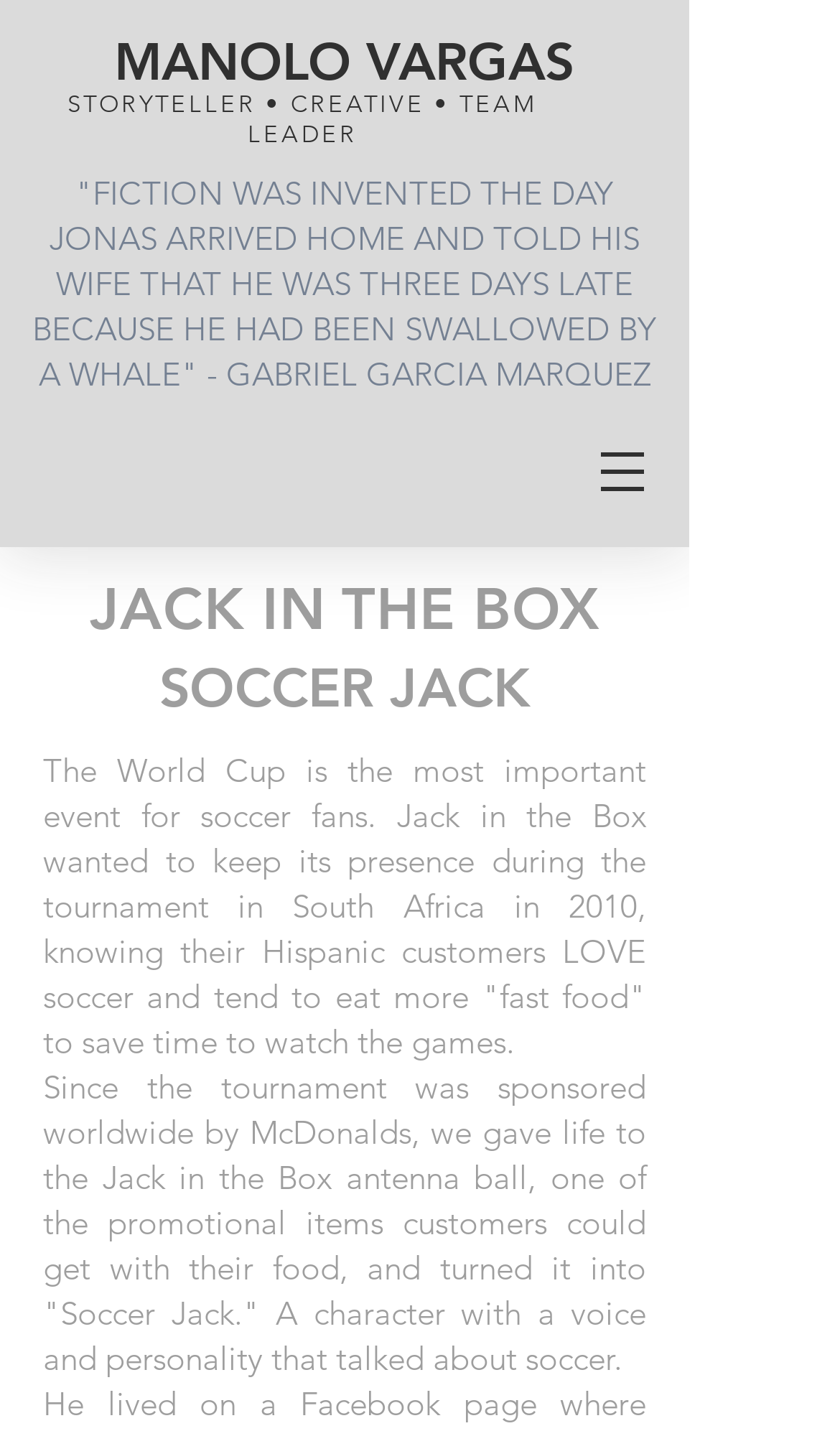What is the name of the character created for Jack in the Box?
Provide a well-explained and detailed answer to the question.

According to the webpage, Jack in the Box created a character called 'Soccer Jack' to promote their brand during the World Cup in 2010, using an antenna ball as a promotional item.